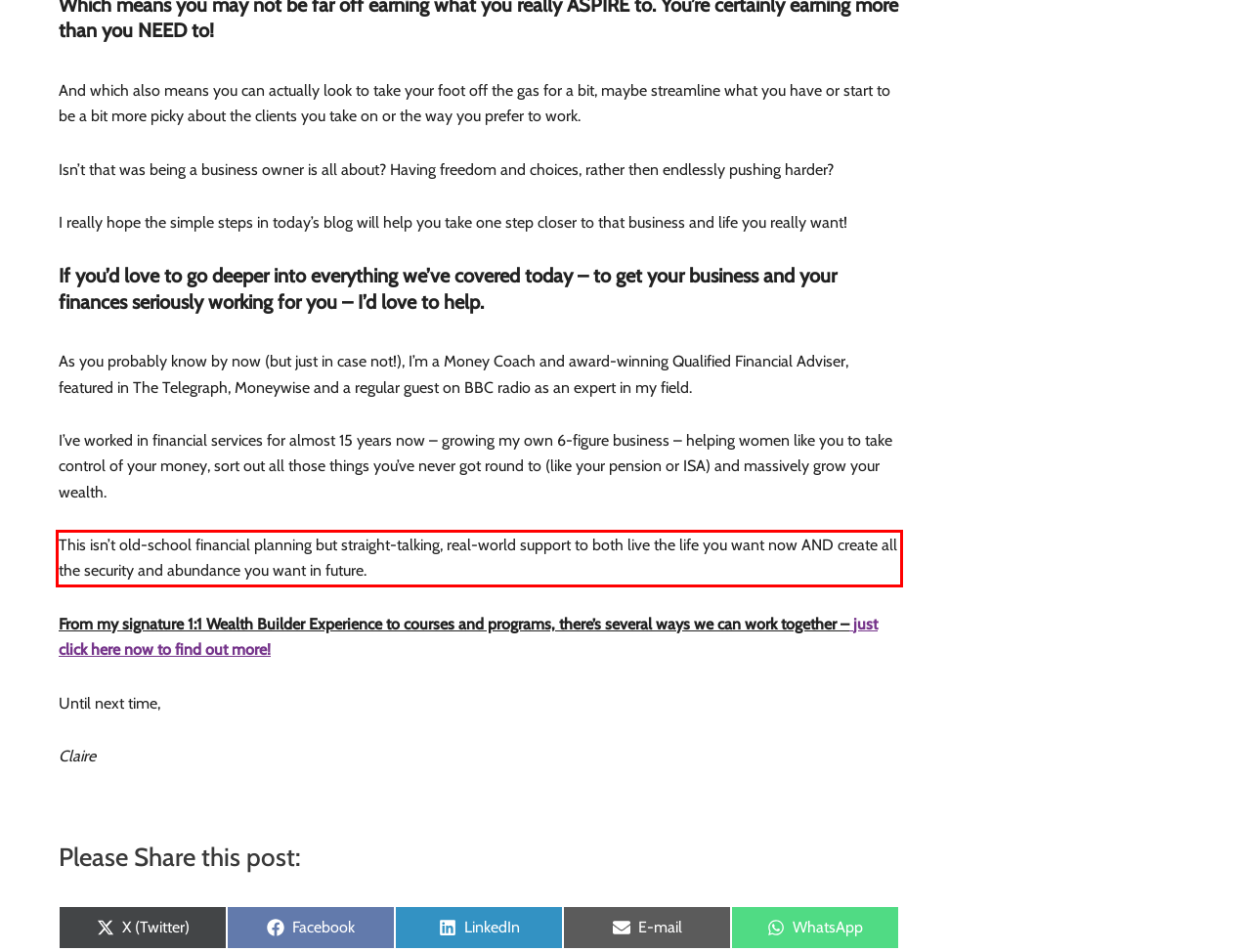Given a screenshot of a webpage with a red bounding box, extract the text content from the UI element inside the red bounding box.

This isn’t old-school financial planning but straight-talking, real-world support to both live the life you want now AND create all the security and abundance you want in future.